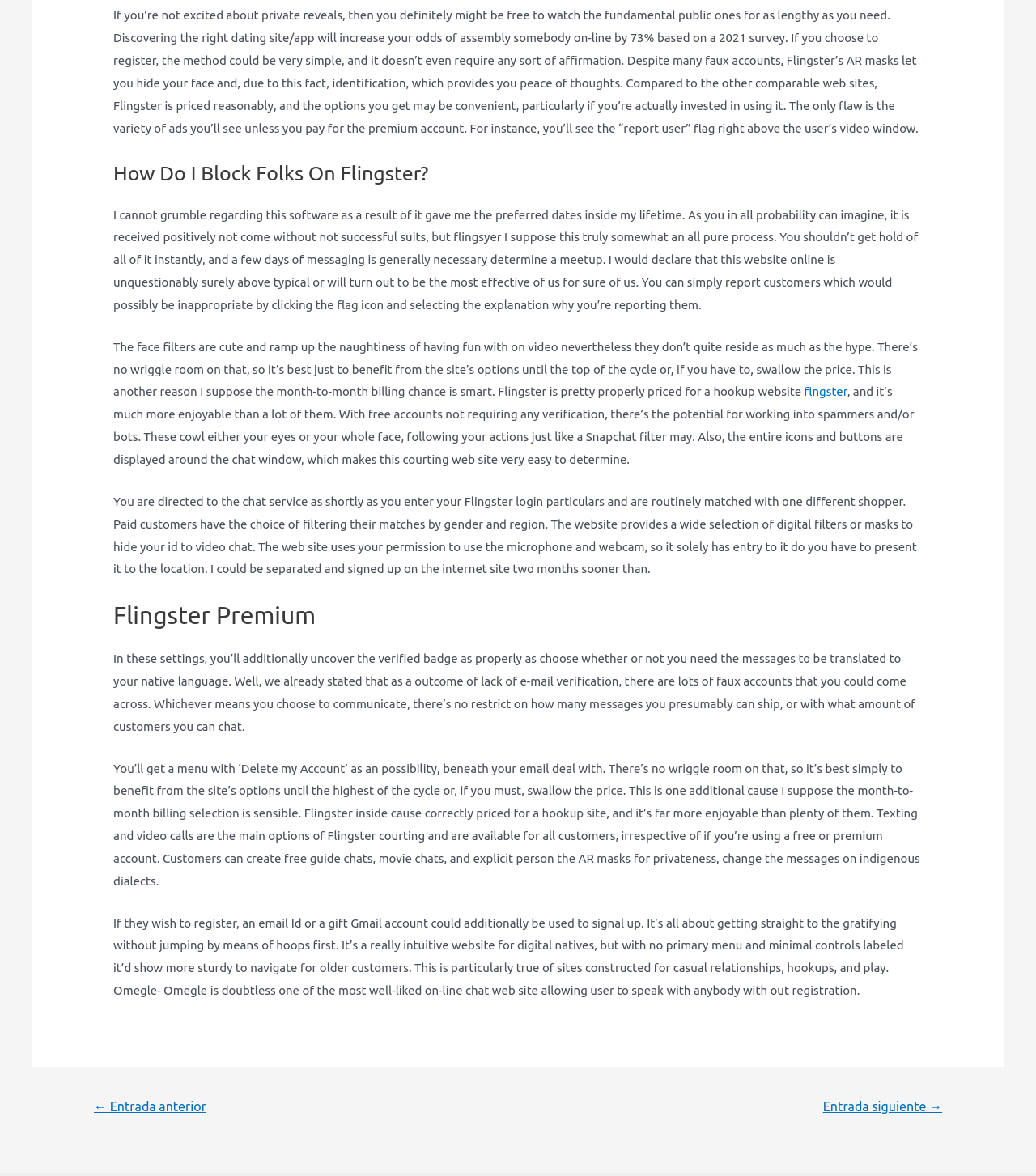What is the purpose of Flingster's AR masks?
Give a detailed explanation using the information visible in the image.

According to the webpage, Flingster's AR masks are used to hide one's face and identity, providing peace of mind while video chatting. This feature is especially useful since the website doesn't require email verification, making it prone to fake accounts.